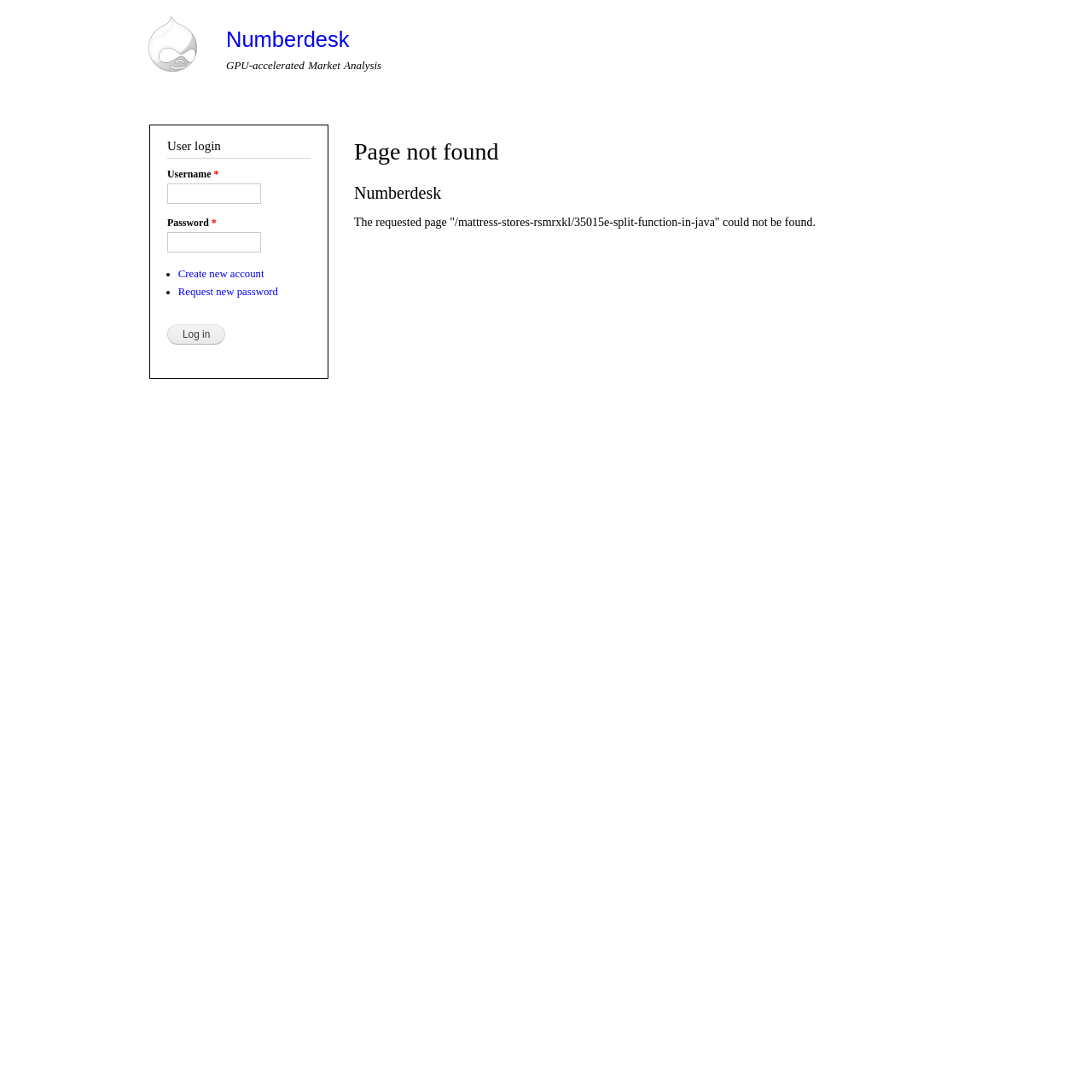What is the name of the website? Based on the screenshot, please respond with a single word or phrase.

Numberdesk